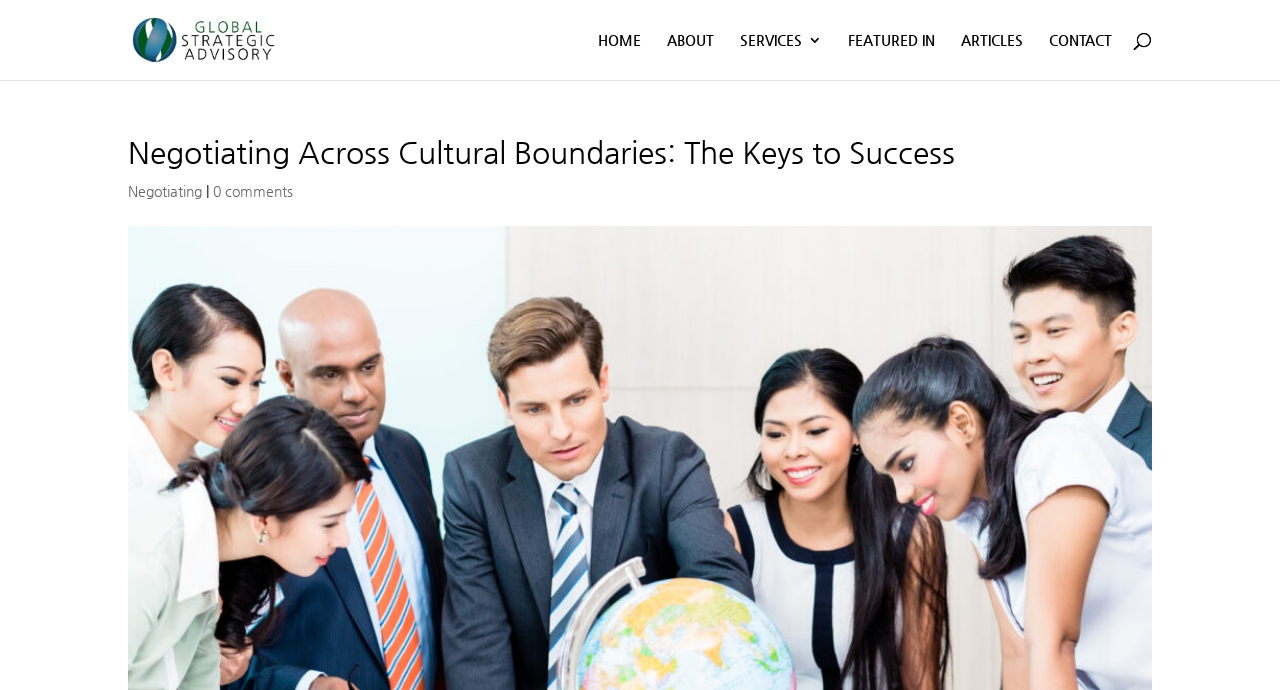Using a single word or phrase, answer the following question: 
How many main navigation menu items are there?

6